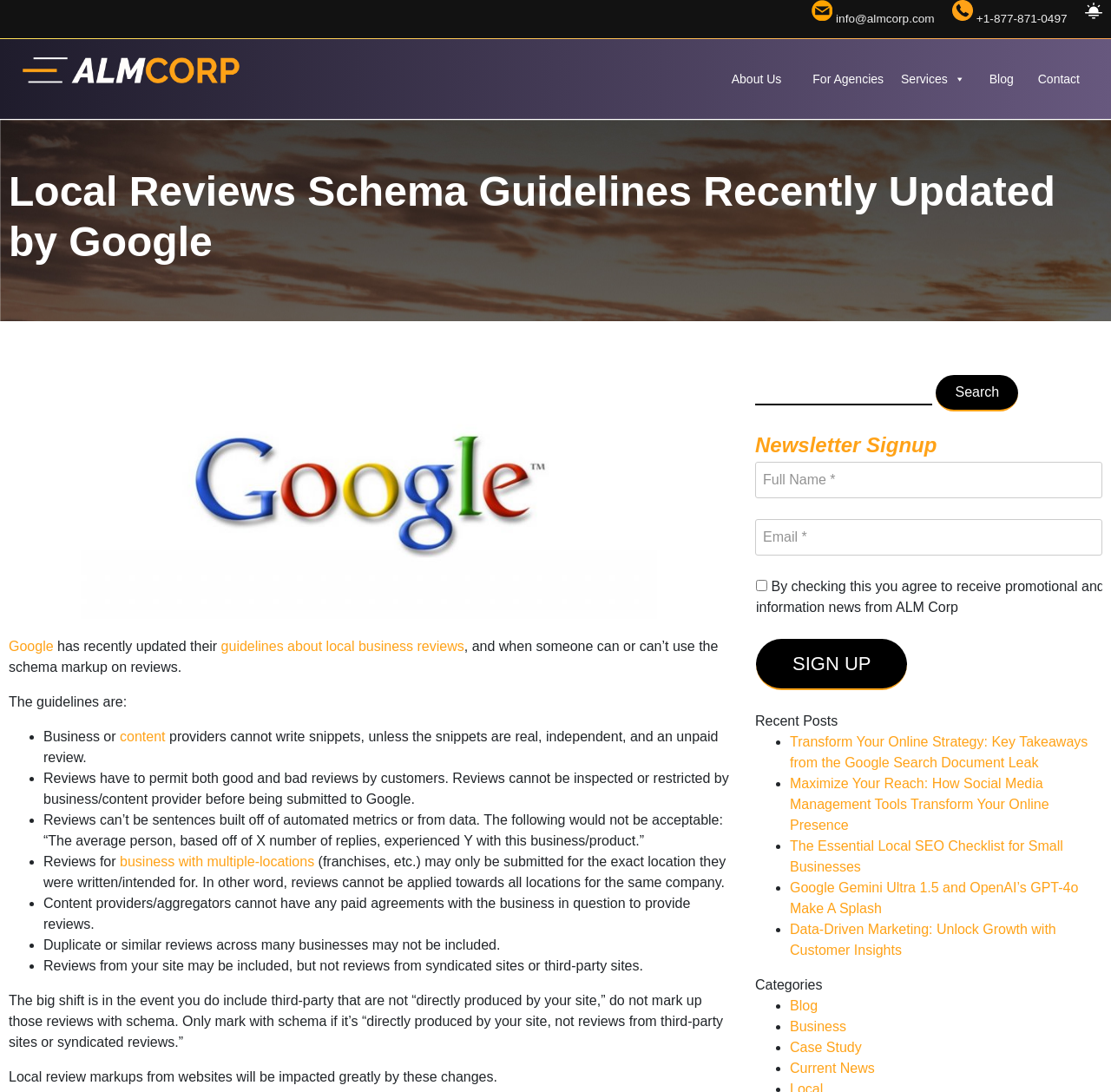Please mark the clickable region by giving the bounding box coordinates needed to complete this instruction: "Click the 'About Us' link".

[0.651, 0.056, 0.711, 0.088]